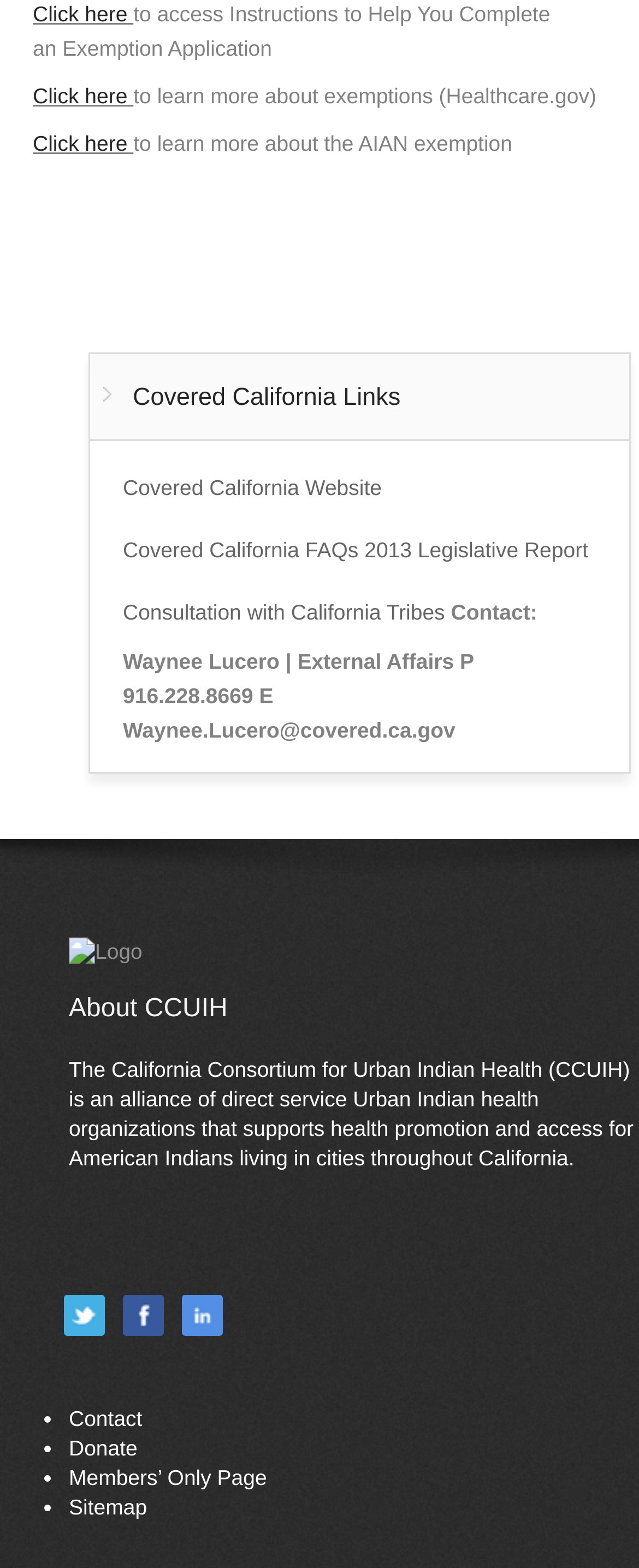Please provide a brief answer to the question using only one word or phrase: 
What is the contact information of Waynee Lucero?

916.228.8669, Waynee.Lucero@covered.ca.gov